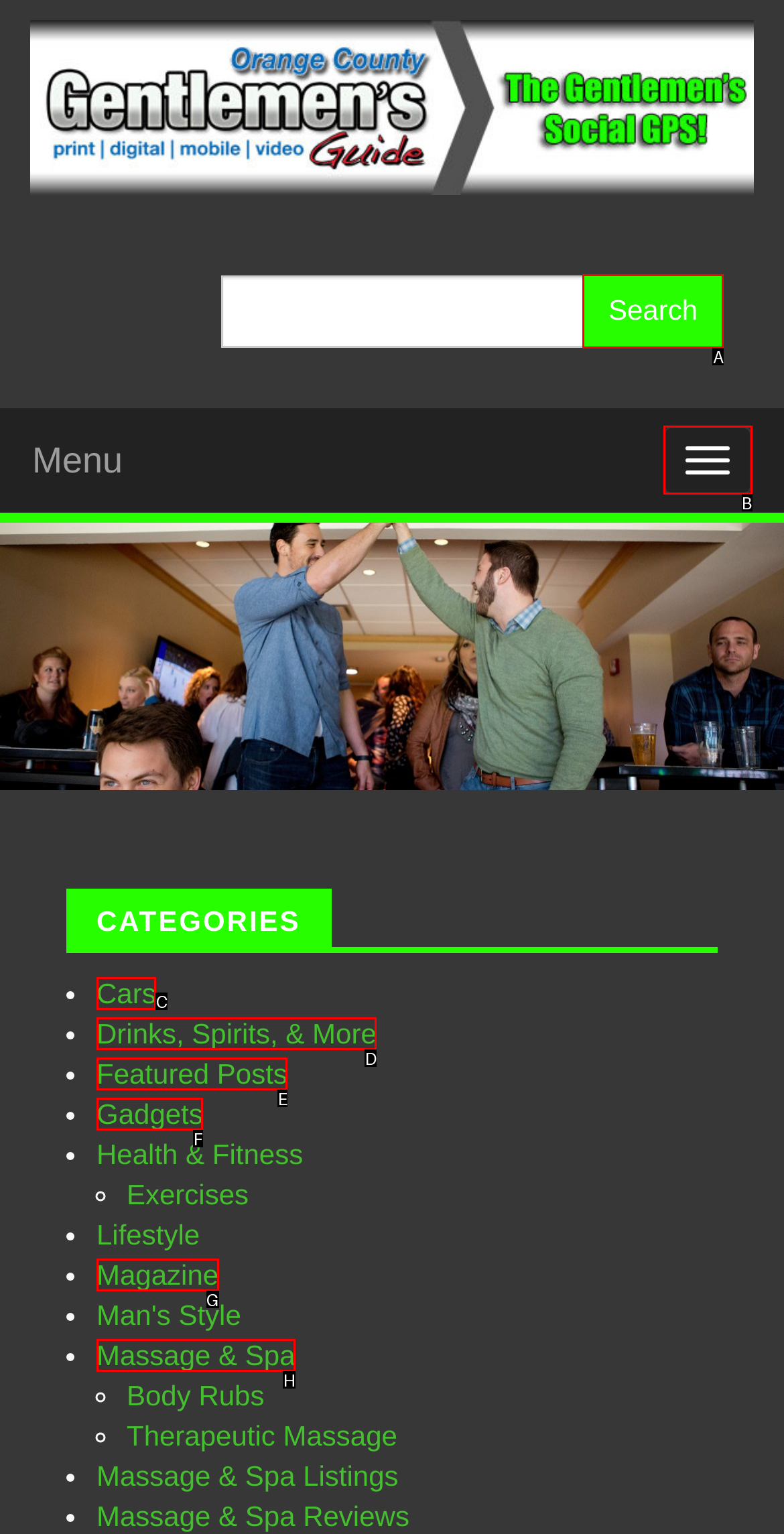Tell me which one HTML element I should click to complete the following task: Click on Search button Answer with the option's letter from the given choices directly.

A